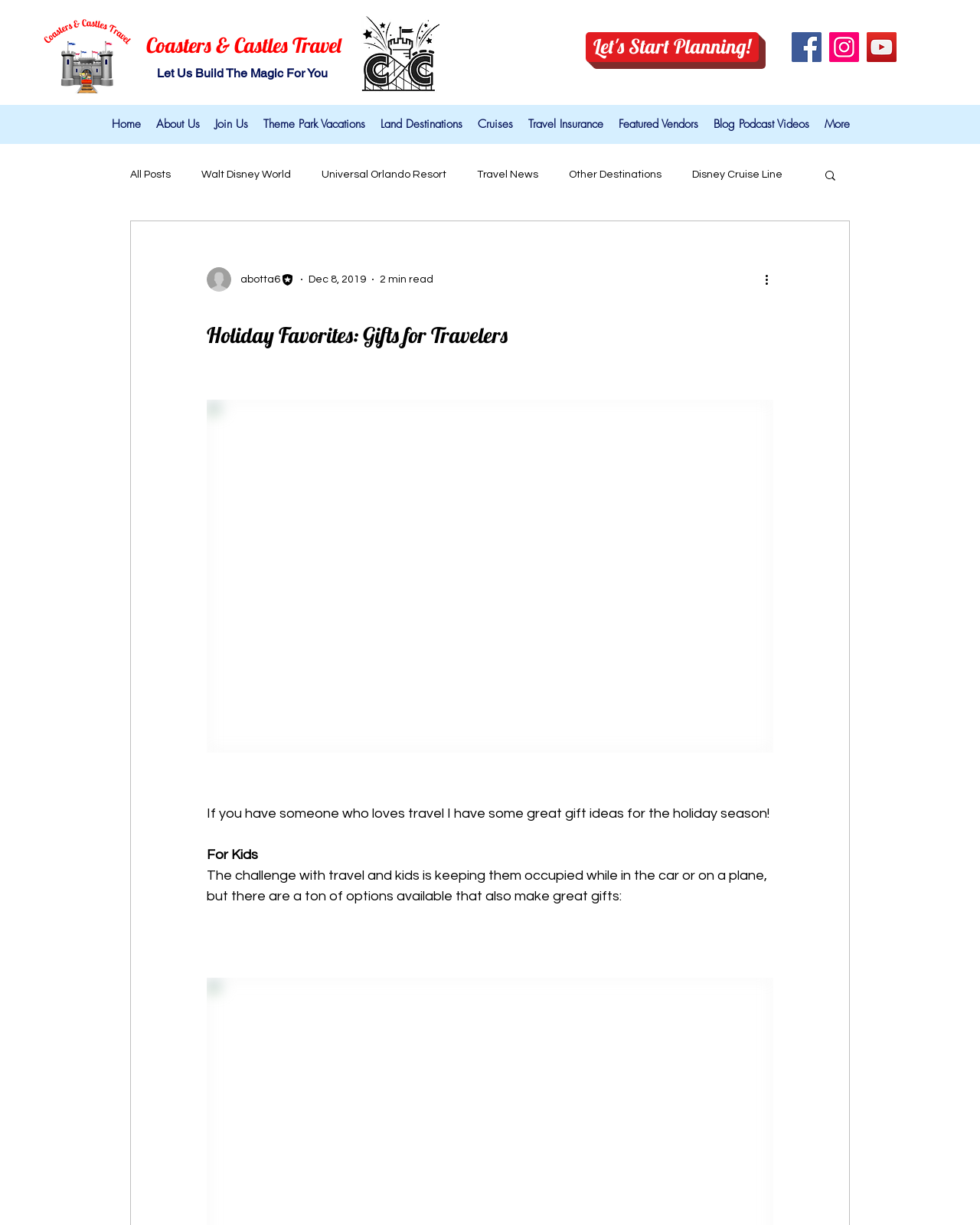Please locate the bounding box coordinates of the element that should be clicked to complete the given instruction: "Click on the 'Home' link".

[0.106, 0.091, 0.152, 0.112]